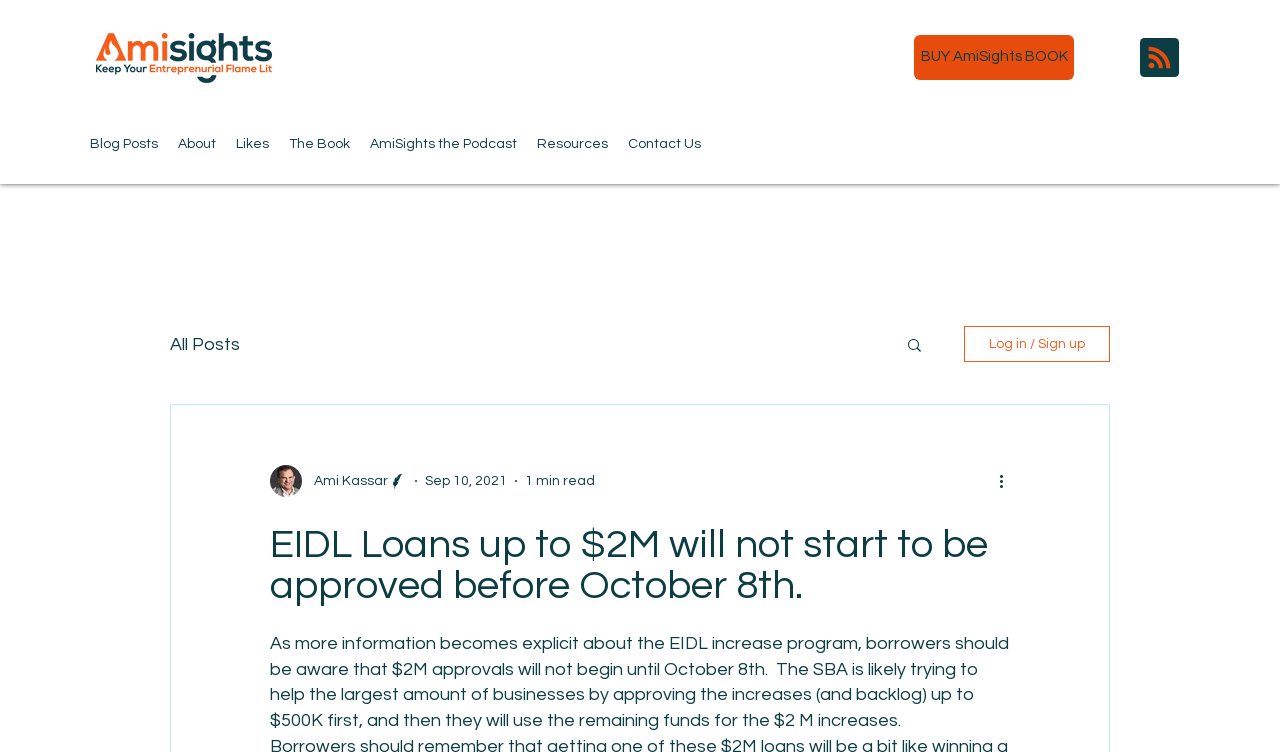What is the purpose of the SBA?
Deliver a detailed and extensive answer to the question.

According to the webpage, the SBA is likely trying to help the largest amount of businesses by approving the increases (and backlog) up to $500K first, and then they will use the remaining funds for the $2 M increases. This implies that the purpose of the SBA is to help businesses.